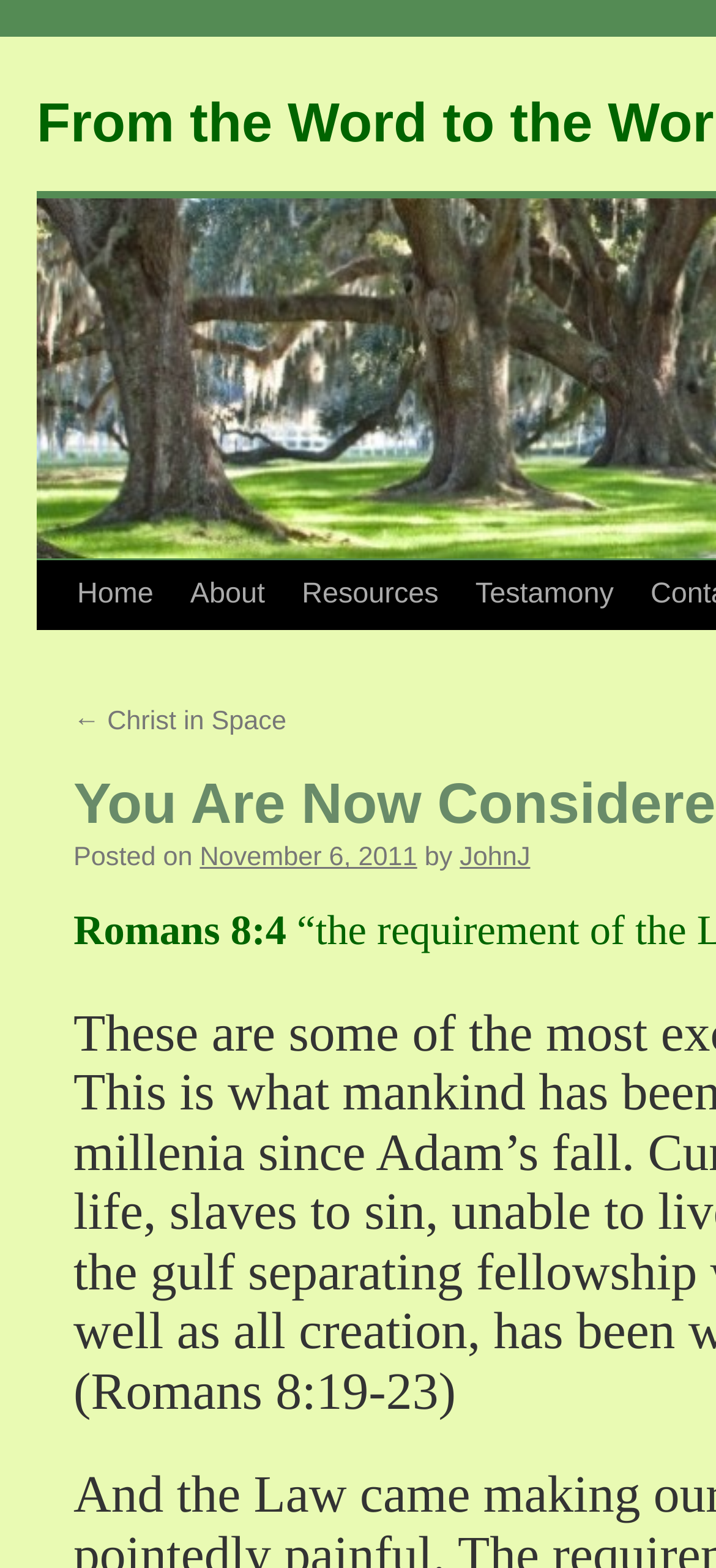Provide the bounding box coordinates of the HTML element described by the text: "Skip to content".

[0.049, 0.356, 0.1, 0.49]